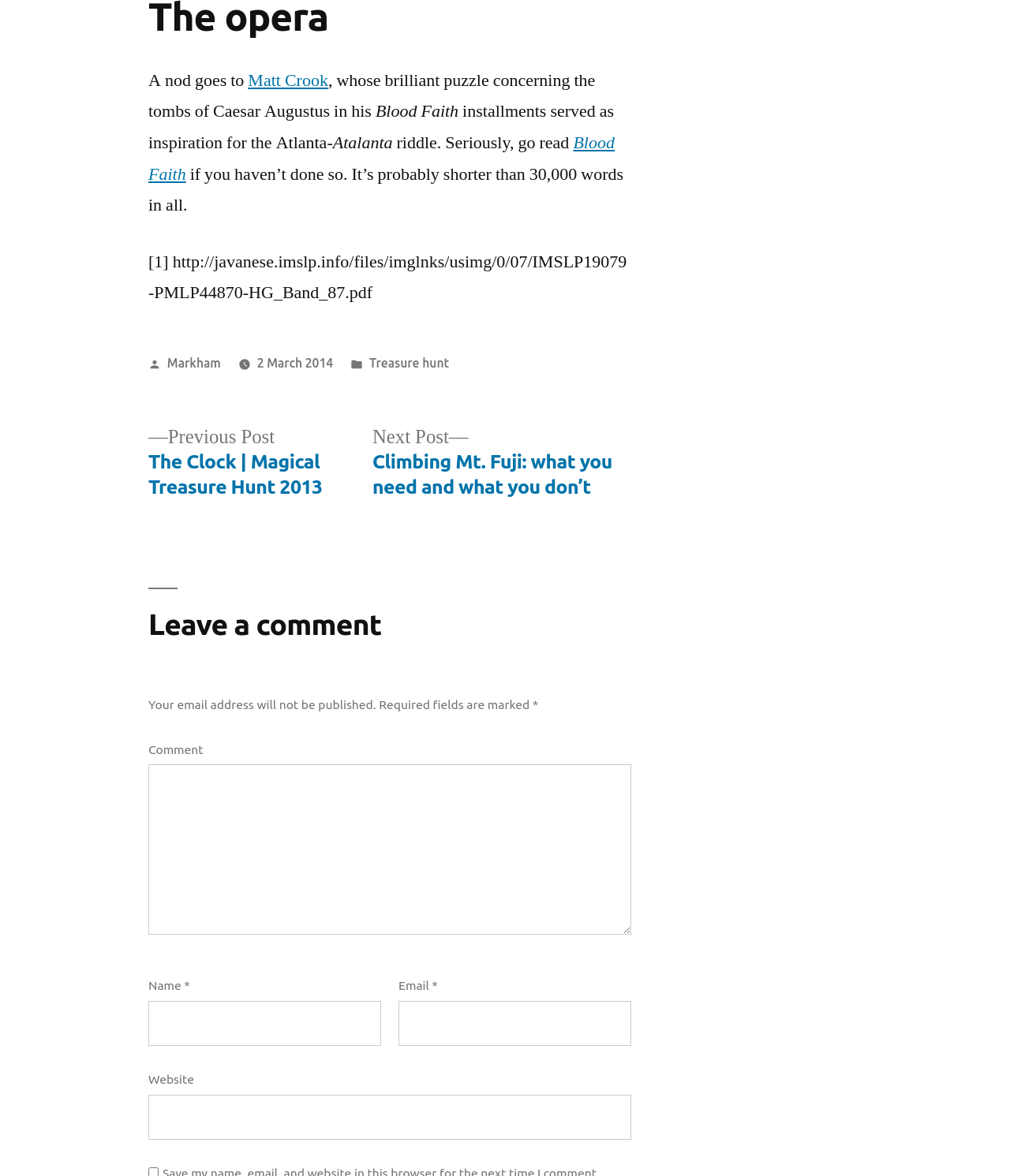Specify the bounding box coordinates of the element's region that should be clicked to achieve the following instruction: "Enter the family last name". The bounding box coordinates consist of four float numbers between 0 and 1, in the format [left, top, right, bottom].

None